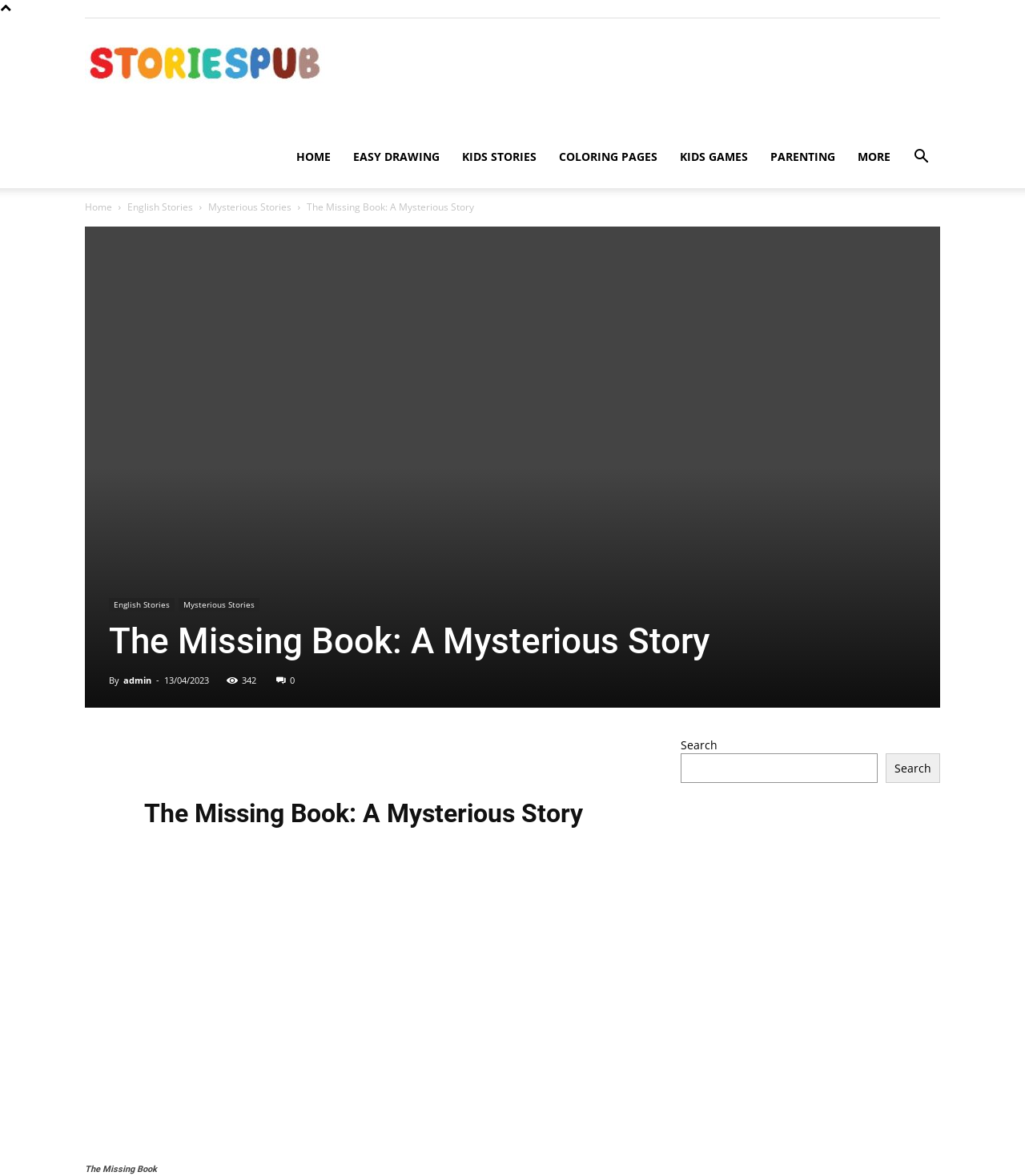How many views does this story have?
Could you please answer the question thoroughly and with as much detail as possible?

I found the answer by searching for the StaticText element with the text '342' which is likely to represent the number of views of the story.